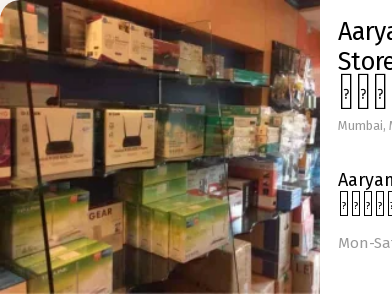Identify and describe all the elements present in the image.

The image showcases the interior of "Aaryan Infocom - The Information Technology Store," located in Mumbai. The display features a variety of technology products neatly organized on shelves, prominently displaying routers and other electronic devices in packaging. The shelves reflect a dedicated space for IT-related products, highlighting the store's focus on providing technology solutions. 

The store is situated in the City Light area of Shivaji Park, specifically along Lady Jamshedji Road. Aaryan Infocom operates from Monday to Saturday, from 10:00 AM to 9:00 PM, catering to customers looking for reliable IT products and services. The ambiance suggests a modern and well-stocked retail space, appealing to technology enthusiasts and everyday users alike.